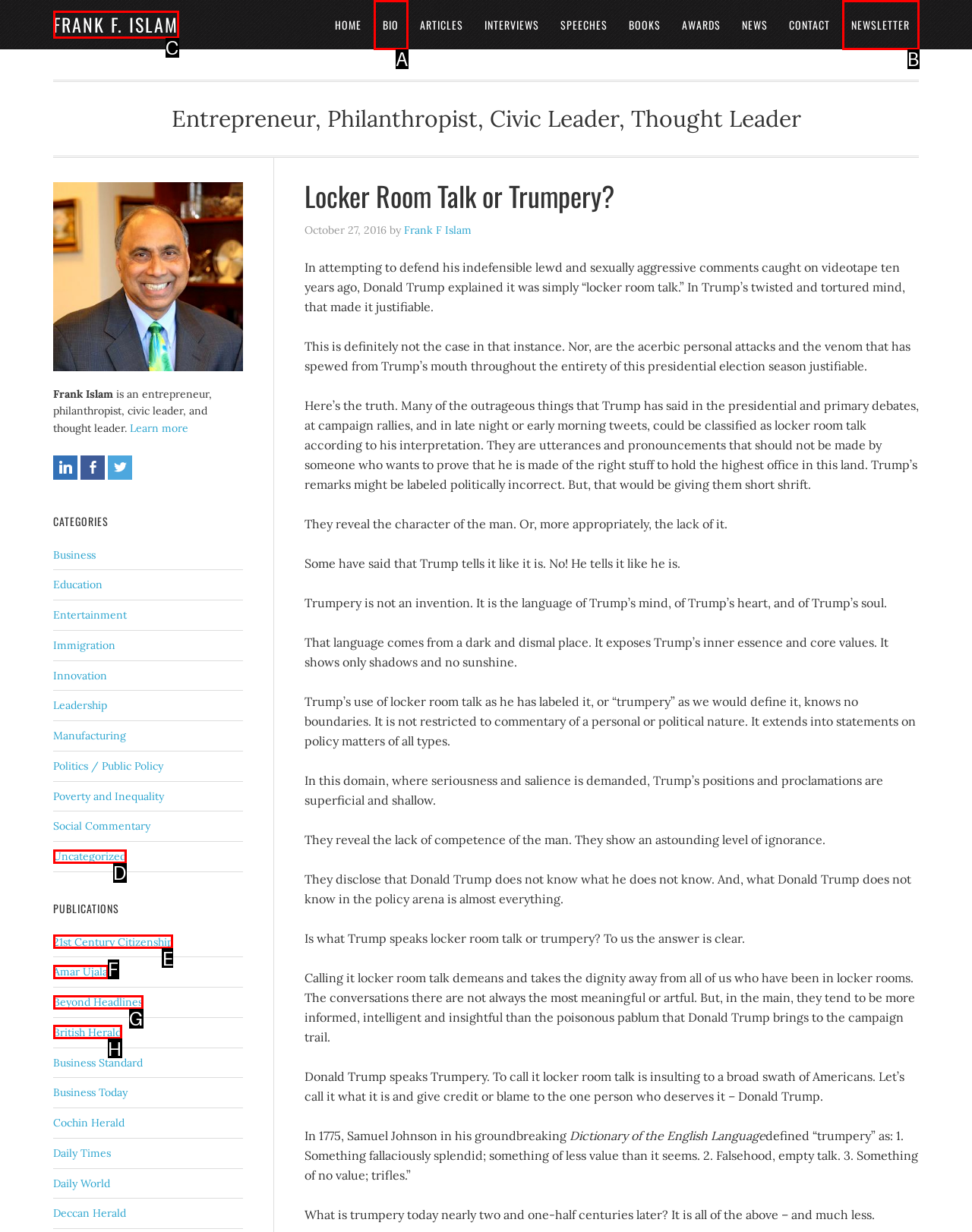Point out the specific HTML element to click to complete this task: Read the publication '21st Century Citizenship' Reply with the letter of the chosen option.

E